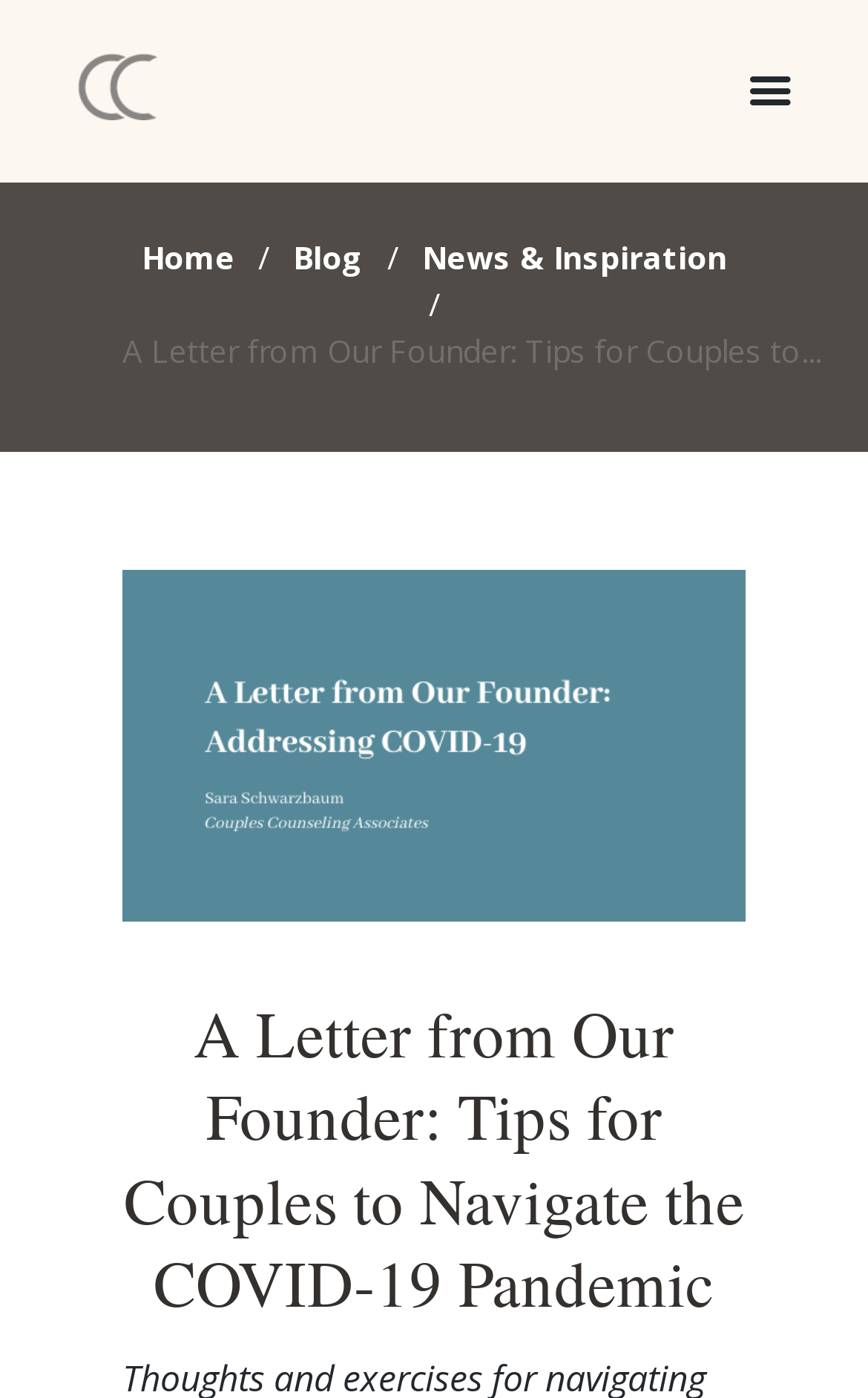Give a one-word or phrase response to the following question: What is the logo of the website?

Couples Counseling Associates